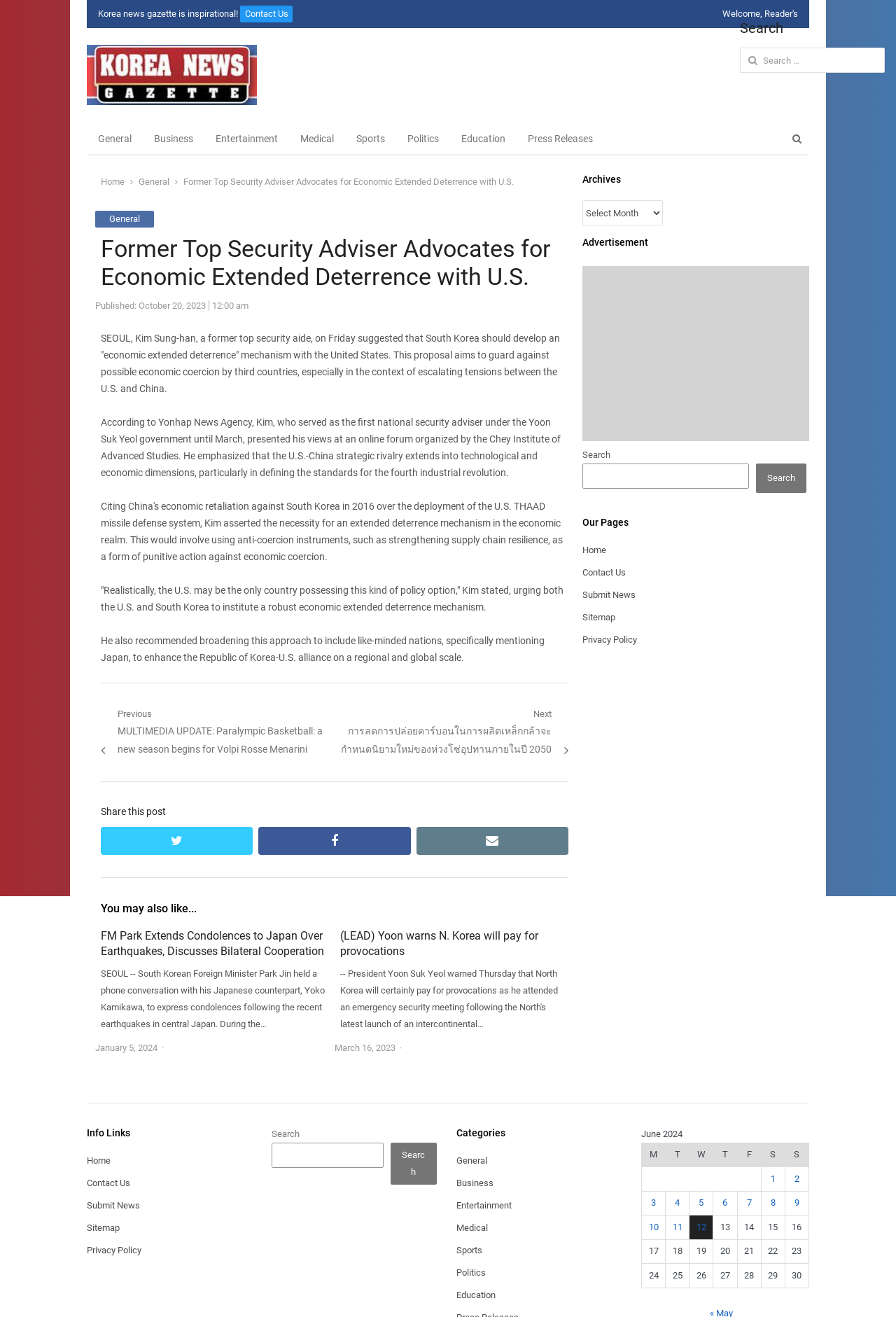Predict the bounding box coordinates of the area that should be clicked to accomplish the following instruction: "Read the previous post". The bounding box coordinates should consist of four float numbers between 0 and 1, i.e., [left, top, right, bottom].

[0.112, 0.536, 0.373, 0.576]